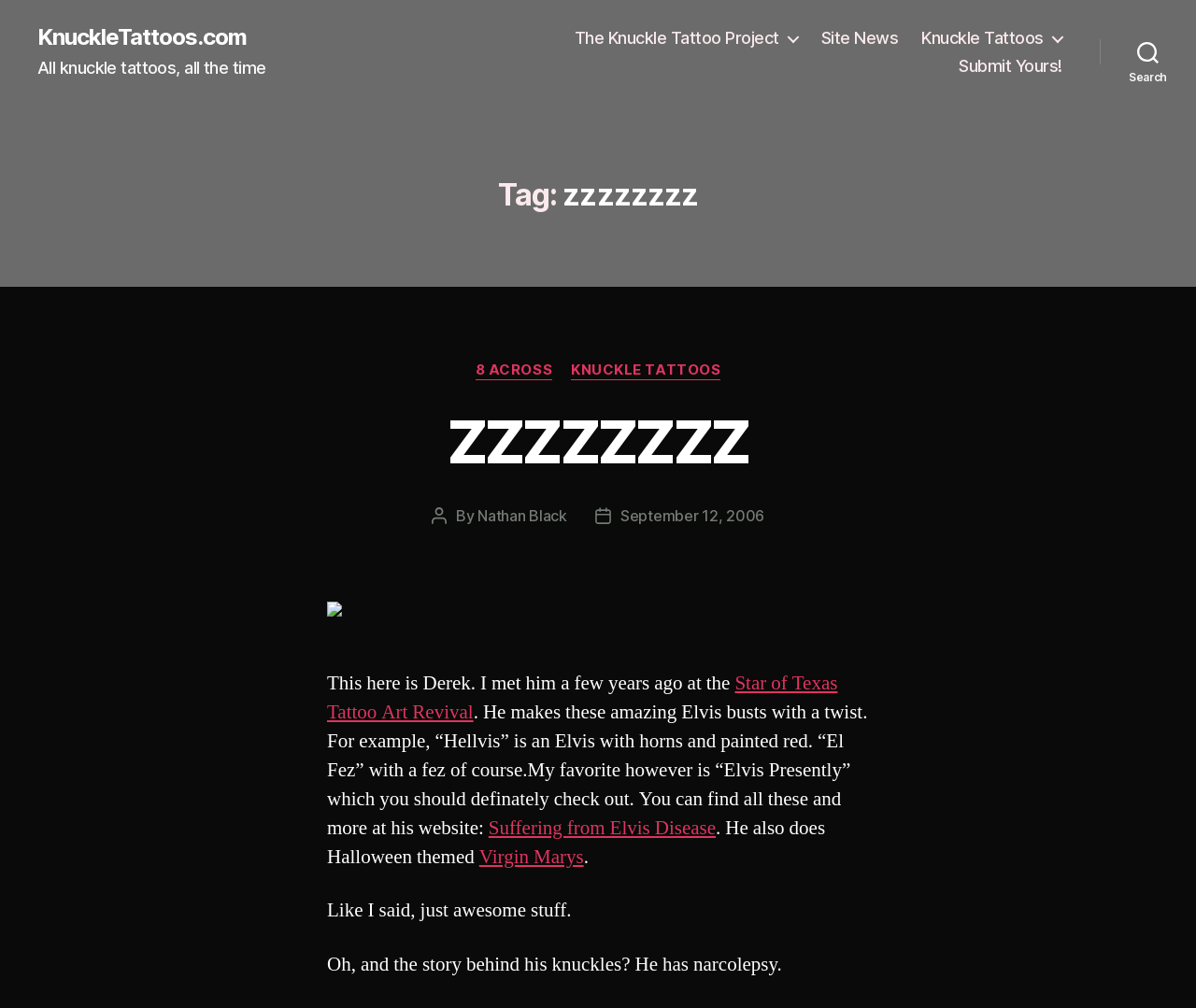Find the bounding box coordinates of the clickable area that will achieve the following instruction: "Click on the 'The Knuckle Tattoo Project' link".

[0.48, 0.028, 0.667, 0.048]